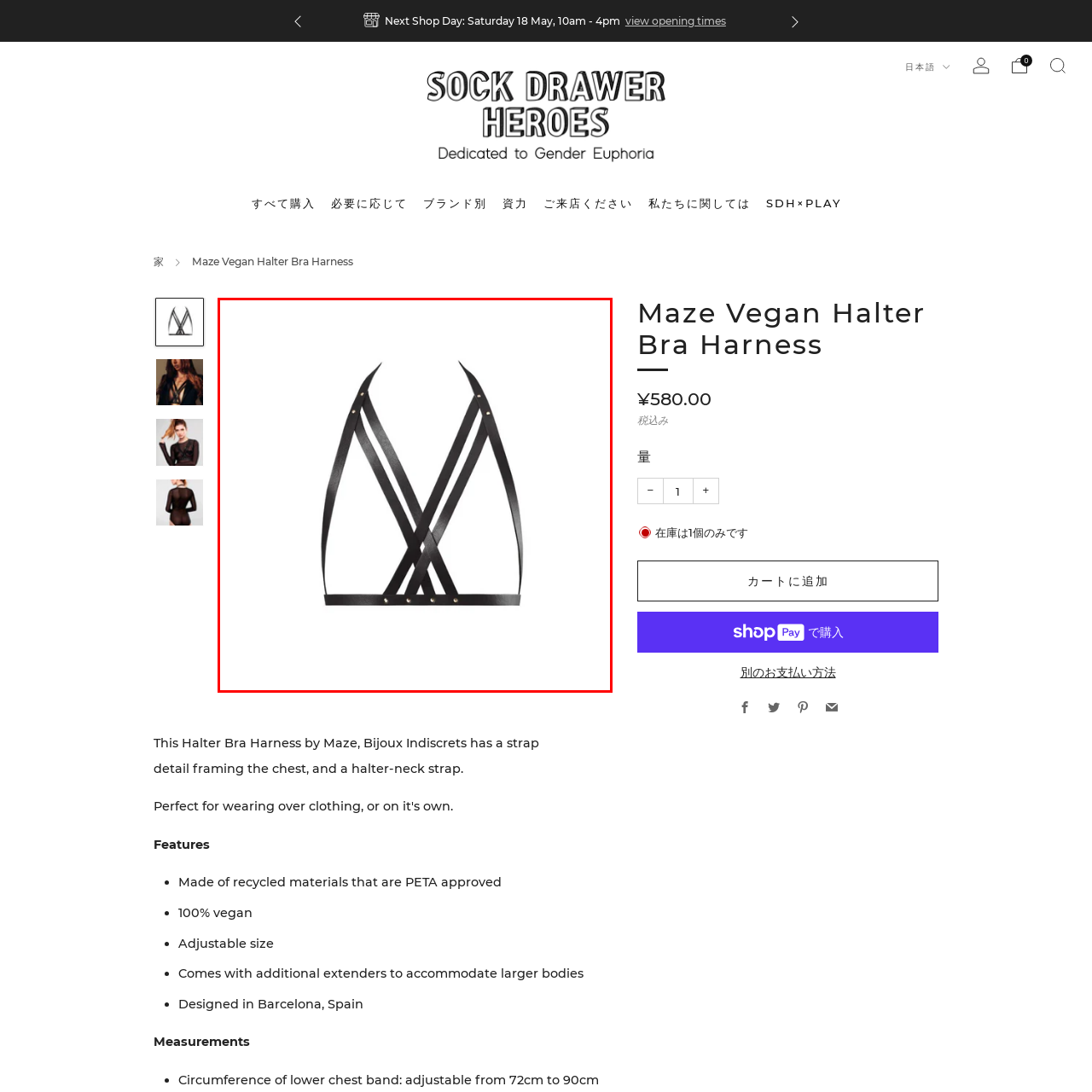Observe the section highlighted in yellow, How can the Maze Vegan Halter Bra Harness be worn? 
Please respond using a single word or phrase.

On its own or layered